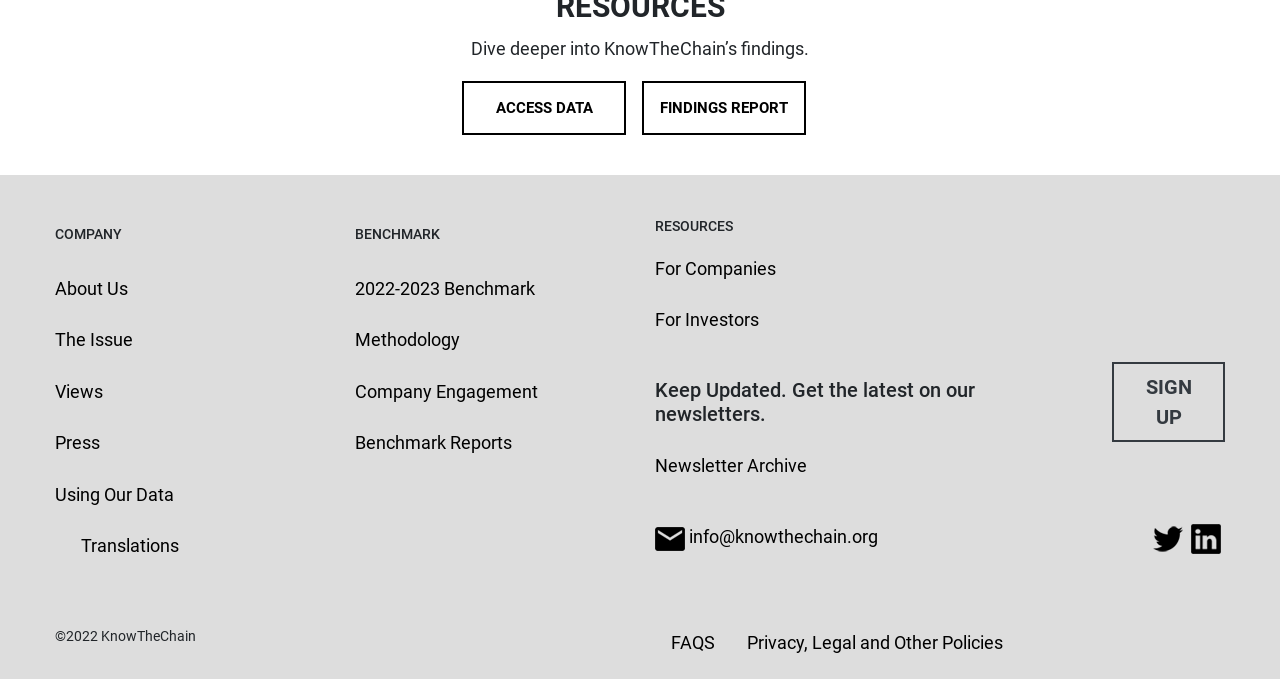Respond to the question below with a concise word or phrase:
What type of resources are provided in the 'RESOURCES' section?

For companies and investors